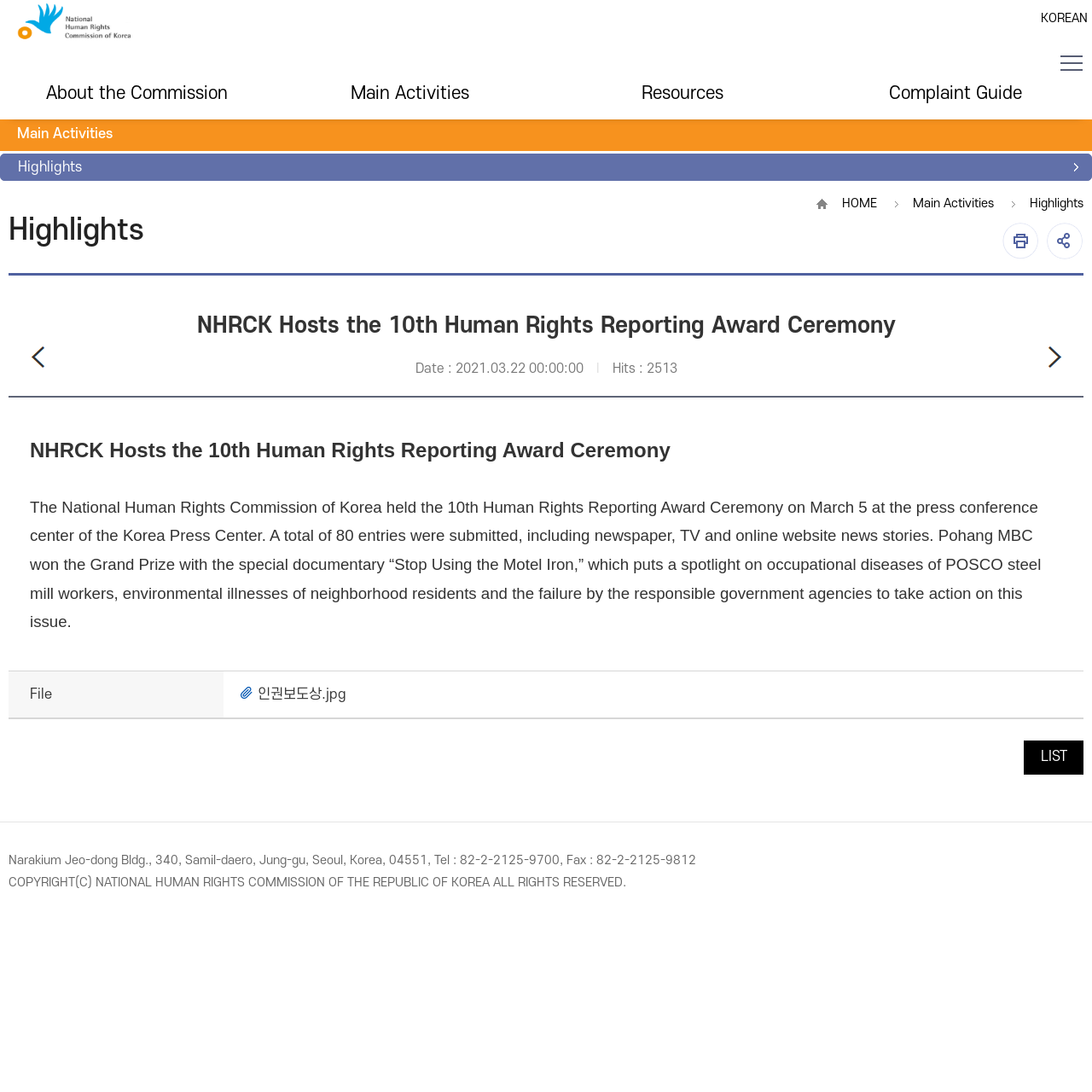What is the name of the award ceremony?
Please answer using one word or phrase, based on the screenshot.

10th Human Rights Reporting Award Ceremony